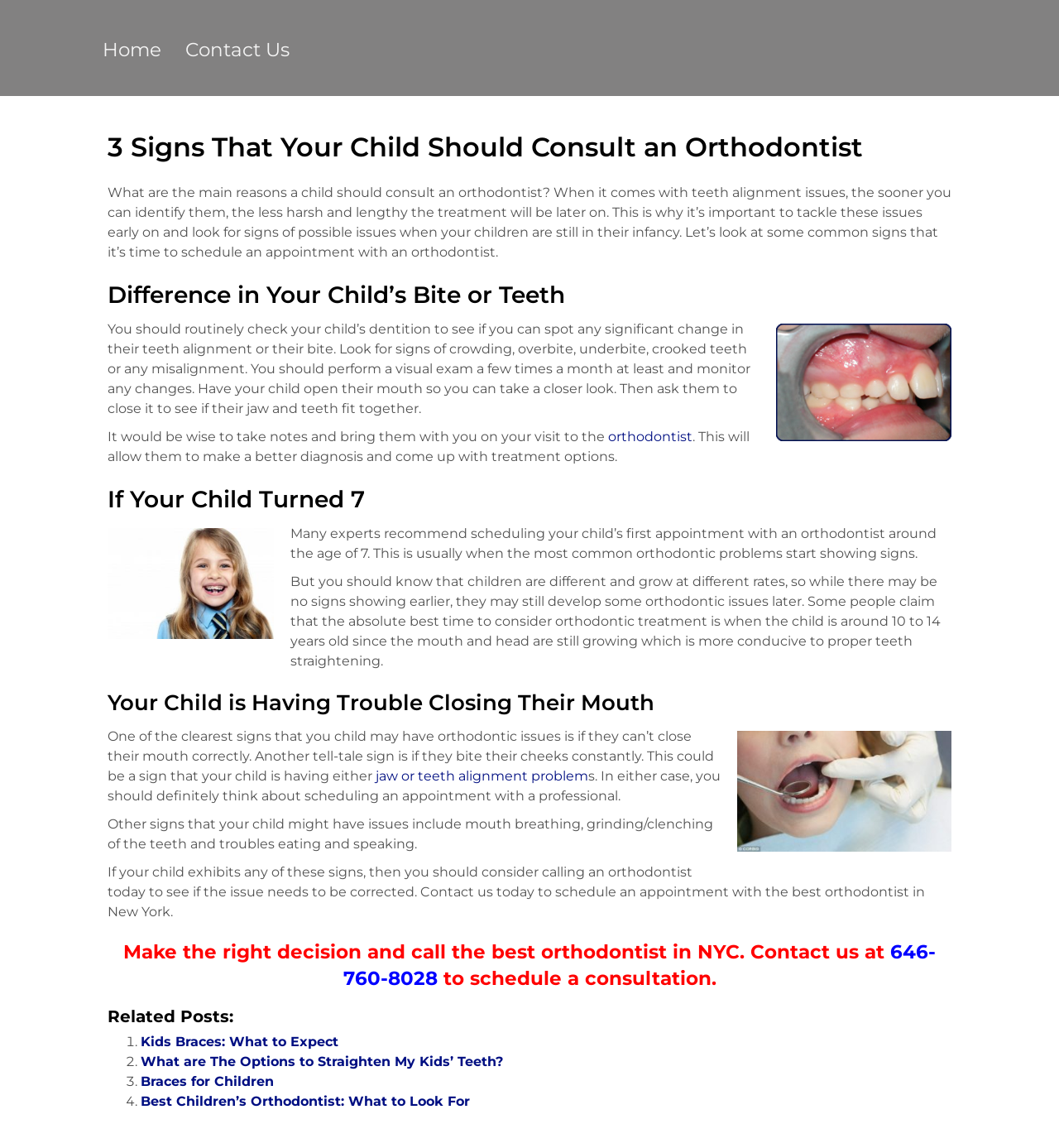For the element described, predict the bounding box coordinates as (top-left x, top-left y, bottom-right x, bottom-right y). All values should be between 0 and 1. Element description: Terms and Conditions

None